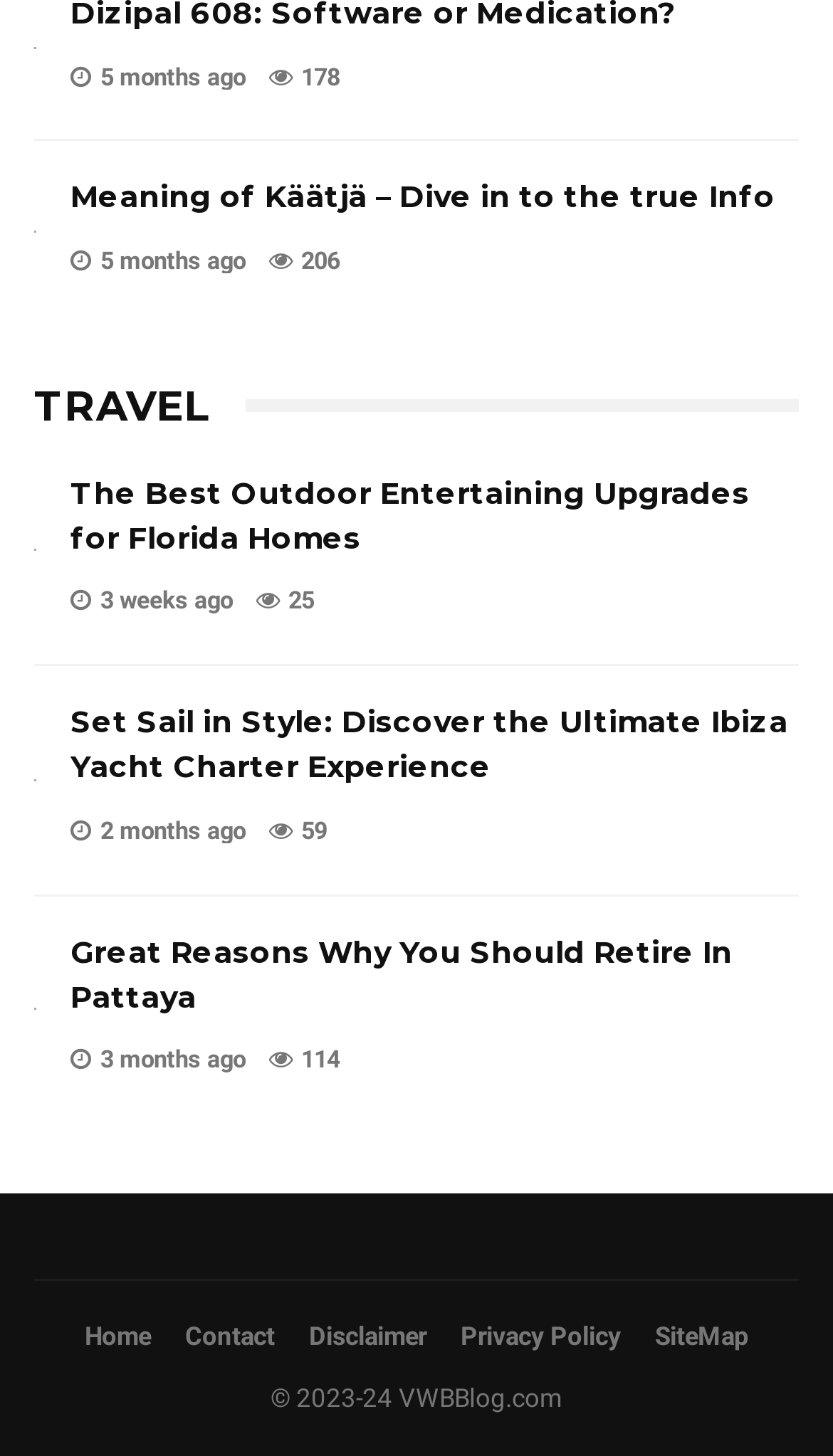How many links are in the footer?
Give a single word or phrase as your answer by examining the image.

5